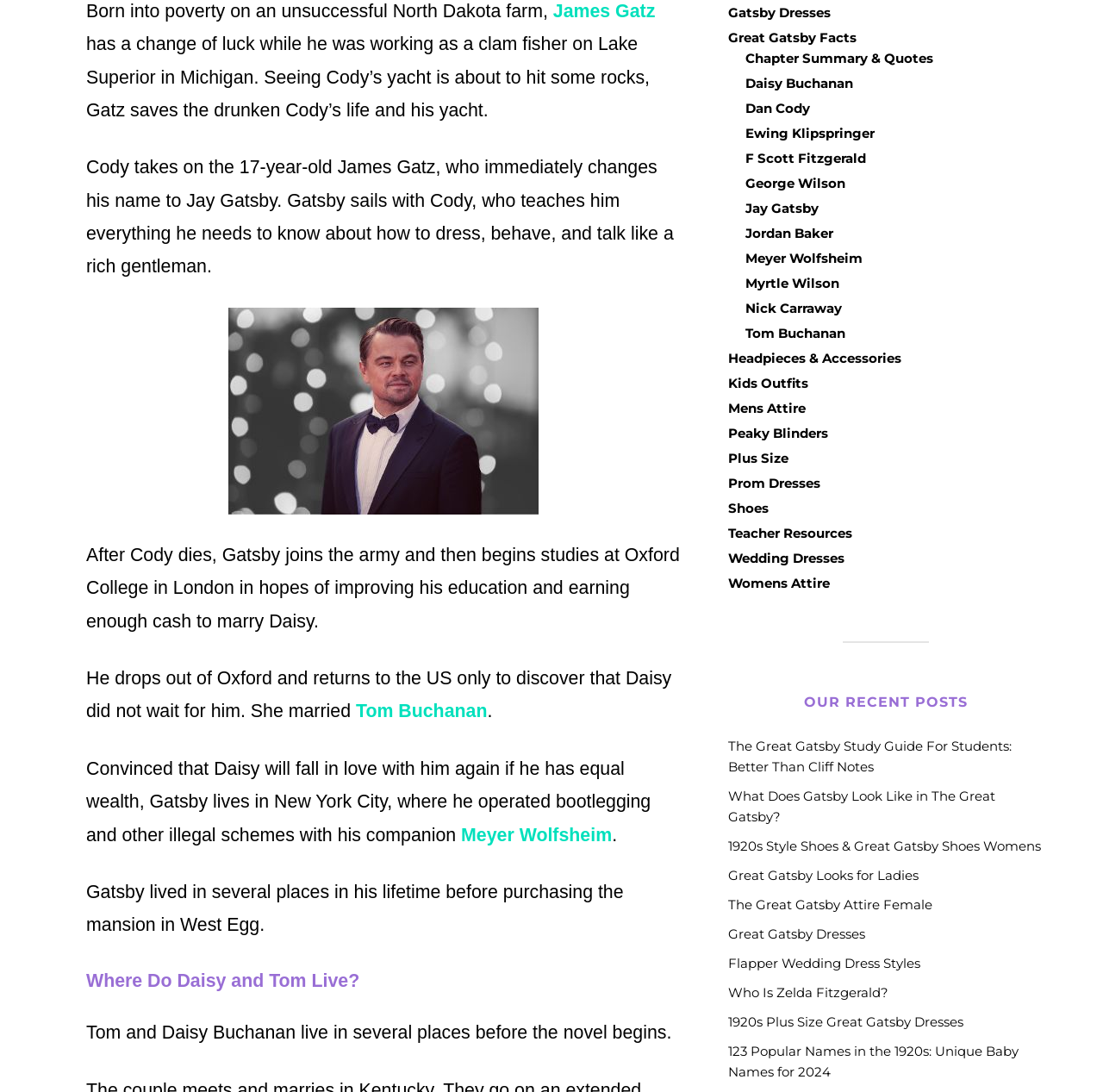Provide the bounding box coordinates of the area you need to click to execute the following instruction: "Explore 'Great Gatsby Facts'".

[0.66, 0.027, 0.777, 0.042]